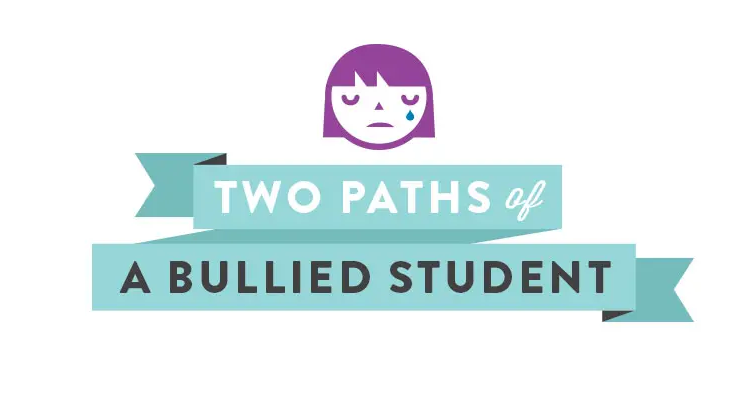Generate a complete and detailed caption for the image.

The image titled "Two Paths of a Bullied Student" features a stylized graphic that highlights the emotional impact of bullying on students. It displays a somber face with a tear, conveying the seriousness of the issue. The title is prominently displayed across two blue banners, with "TWO PATHS" in playful white font and "A BULLIED STUDENT" in bold, black lettering below. This design aims to draw attention to the complex situations faced by bullied students, emphasizing the critical need for early intervention and support in educational environments. The visual serves as a prelude to an infographic that outlines potential outcomes for students experiencing bullying.